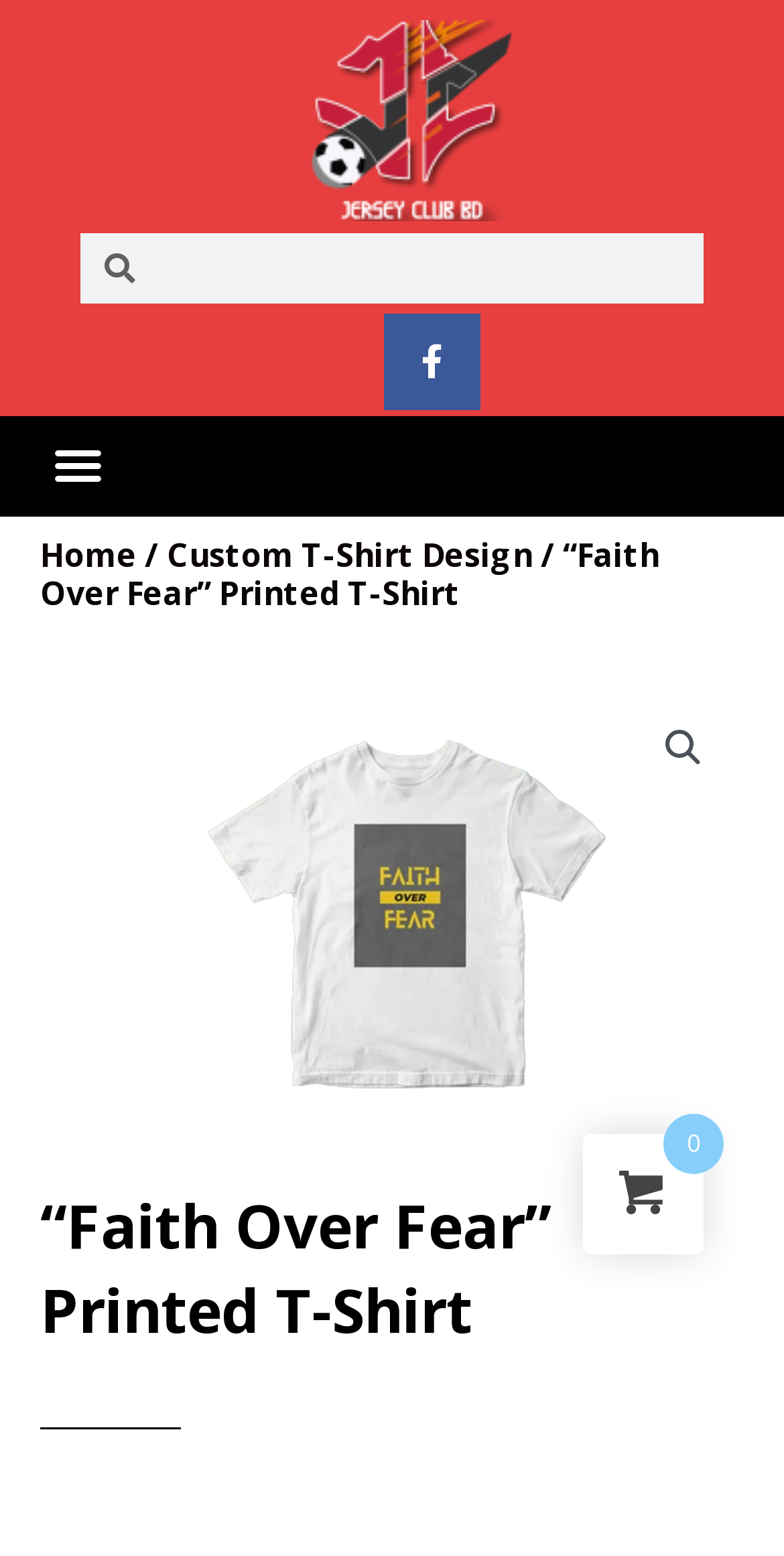Determine the bounding box coordinates for the element that should be clicked to follow this instruction: "Toggle the menu". The coordinates should be given as four float numbers between 0 and 1, in the format [left, top, right, bottom].

[0.051, 0.275, 0.147, 0.323]